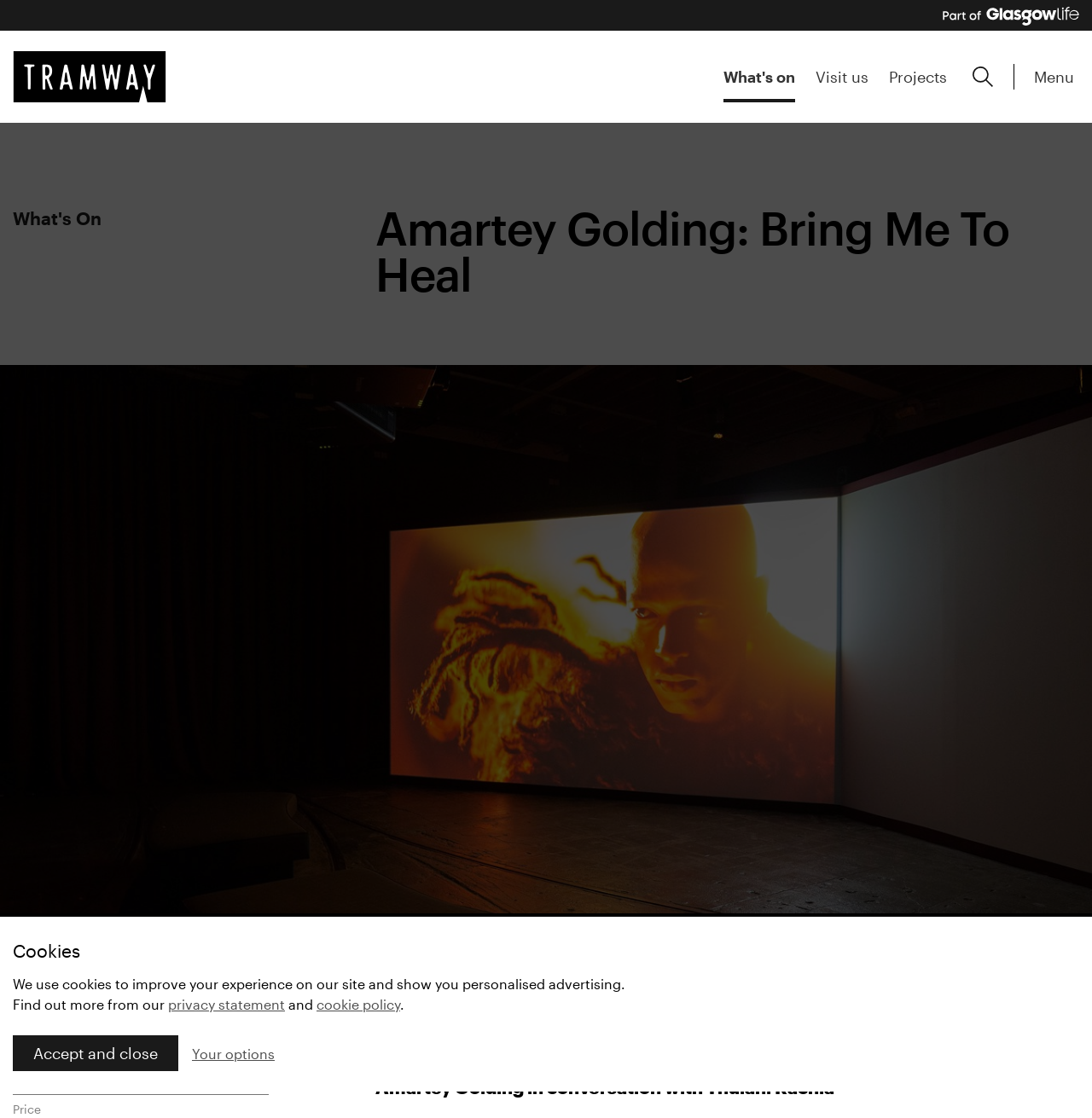Please find the bounding box coordinates in the format (top-left x, top-left y, bottom-right x, bottom-right y) for the given element description. Ensure the coordinates are floating point numbers between 0 and 1. Description: What's on

[0.662, 0.049, 0.728, 0.088]